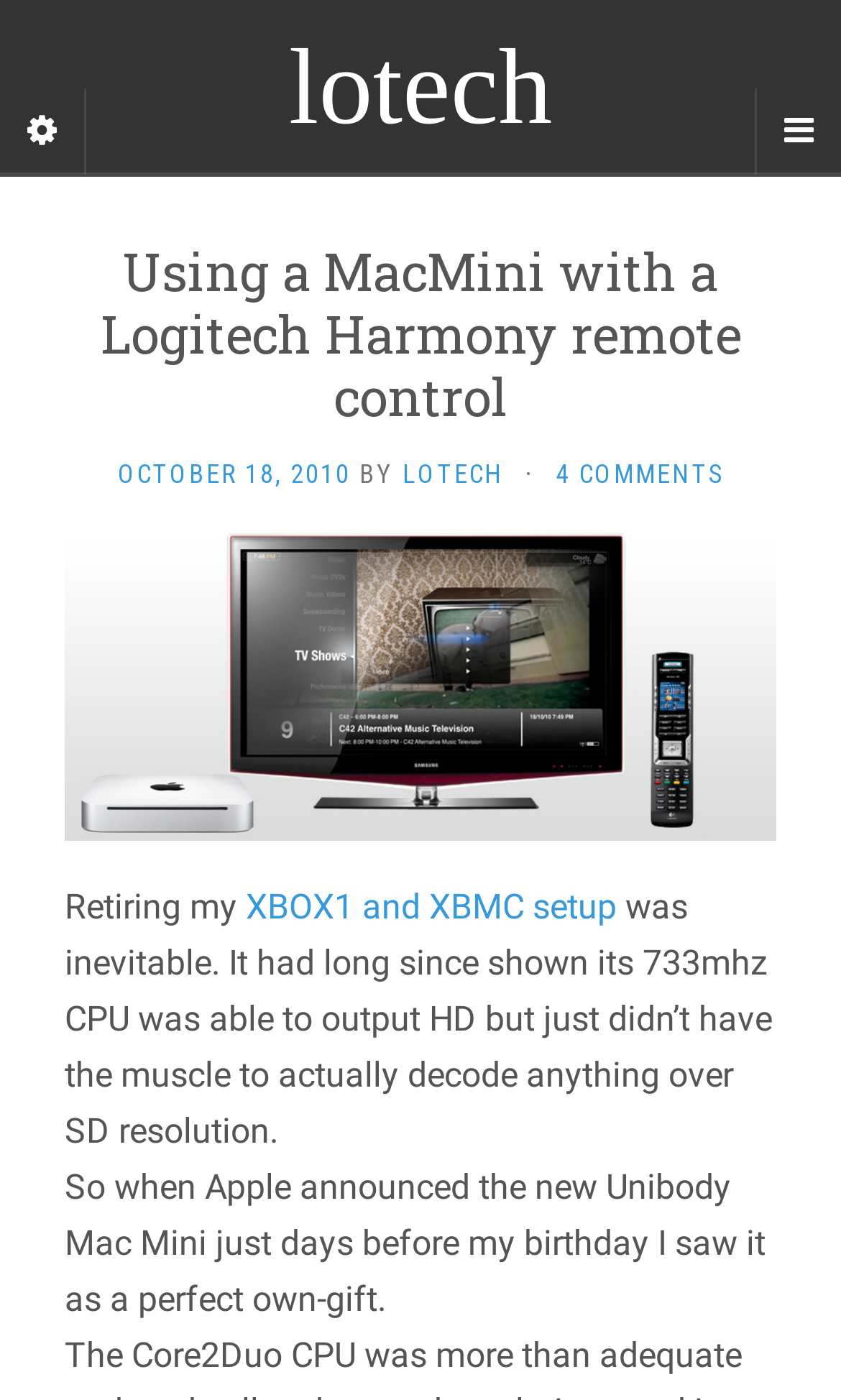Respond with a single word or phrase to the following question:
What is the author of the blog post?

LOTECH